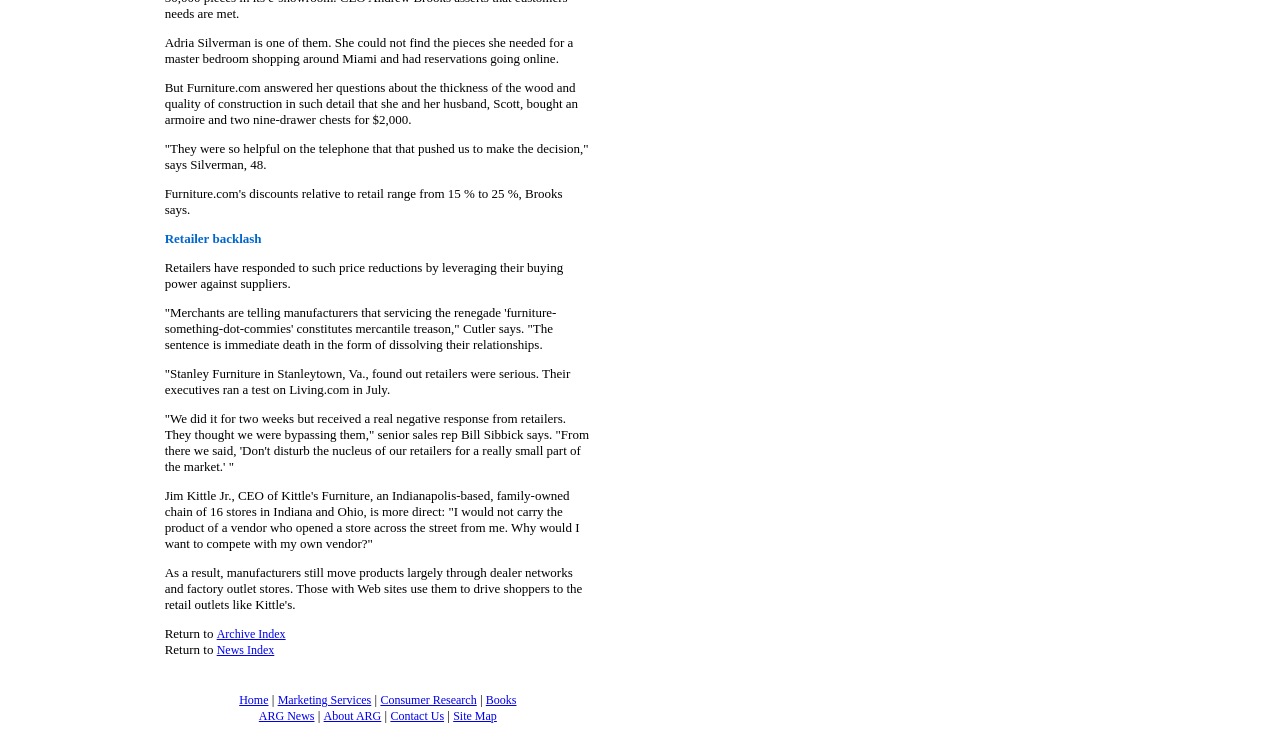Please locate the bounding box coordinates of the element that should be clicked to achieve the given instruction: "Click the 'Emerson College' link".

None